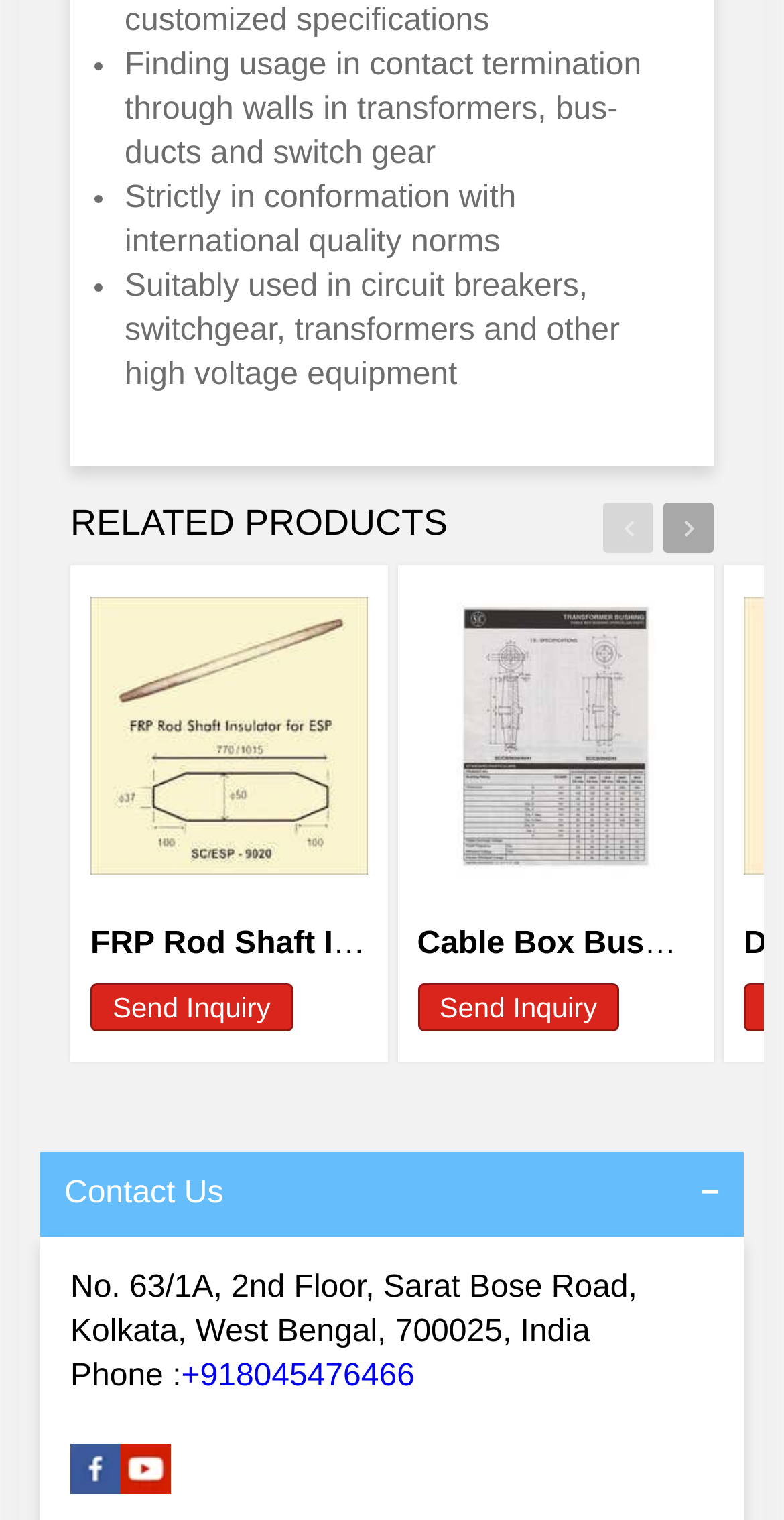Answer the question briefly using a single word or phrase: 
What is the main product category?

Electrical equipment